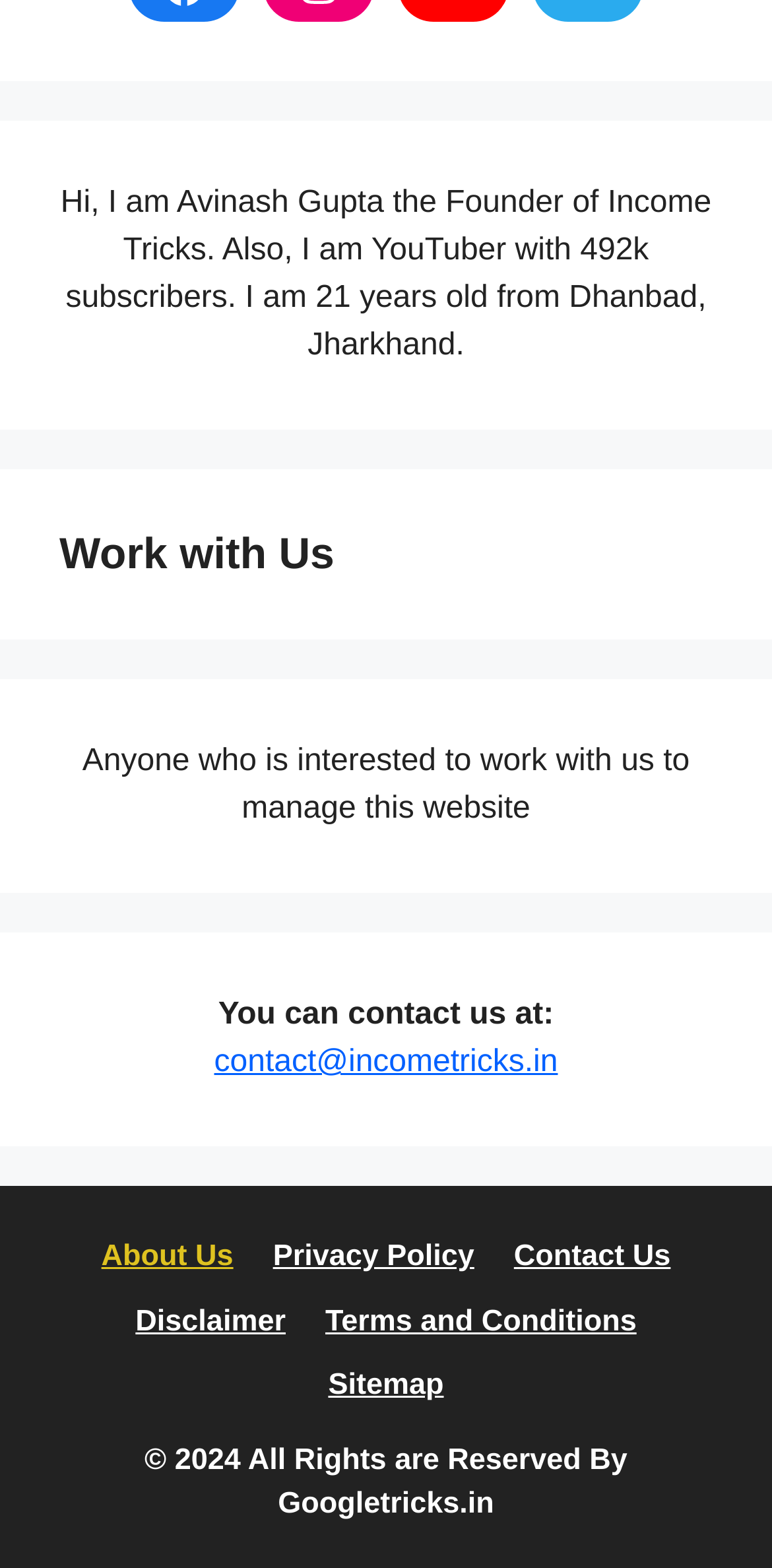What is the name of the website's founder's YouTube channel?
Please give a detailed and elaborate answer to the question based on the image.

Although the webpage mentions that the founder is a YouTuber with 492k subscribers, it does not mention the name of the YouTube channel.